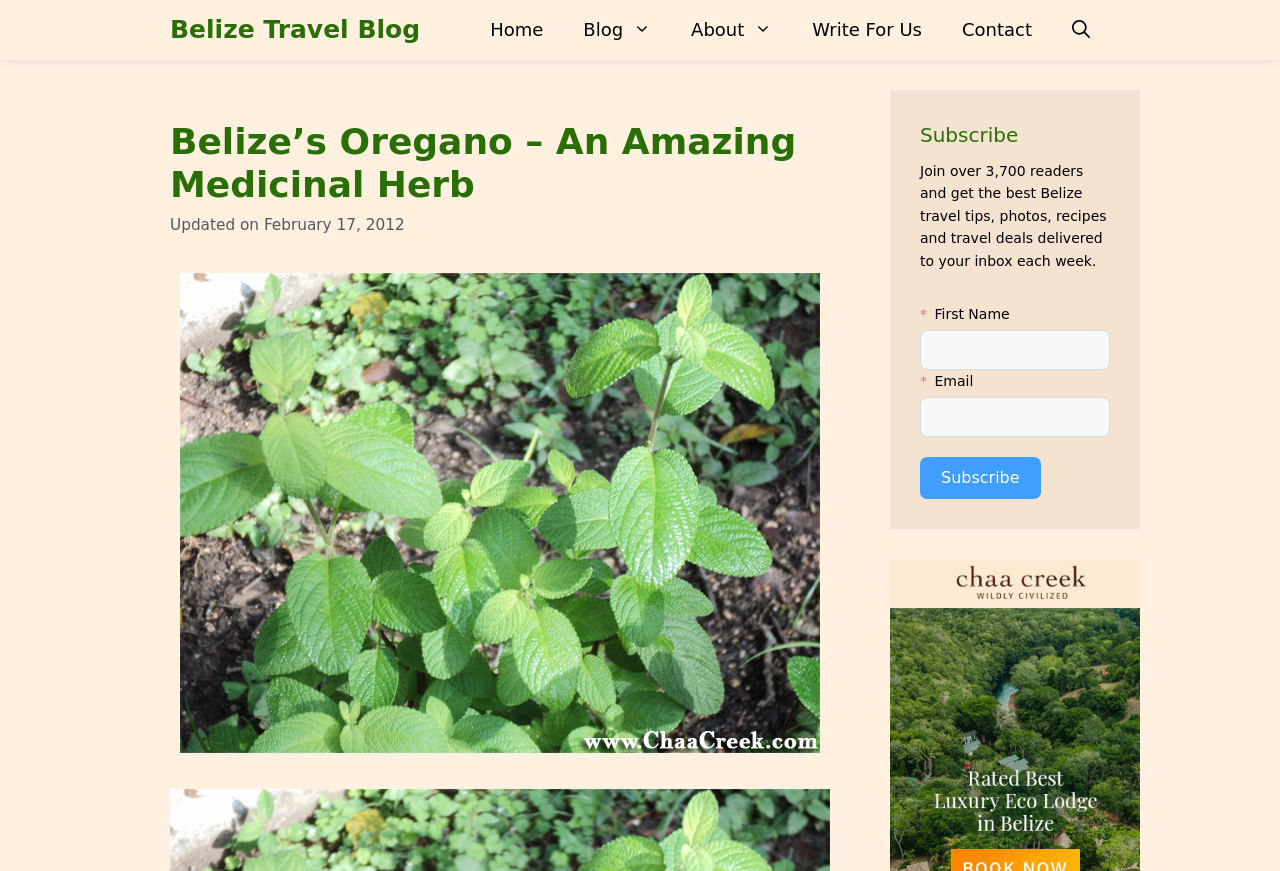How many input fields are there in the sidebar form?
Based on the screenshot, answer the question with a single word or phrase.

2